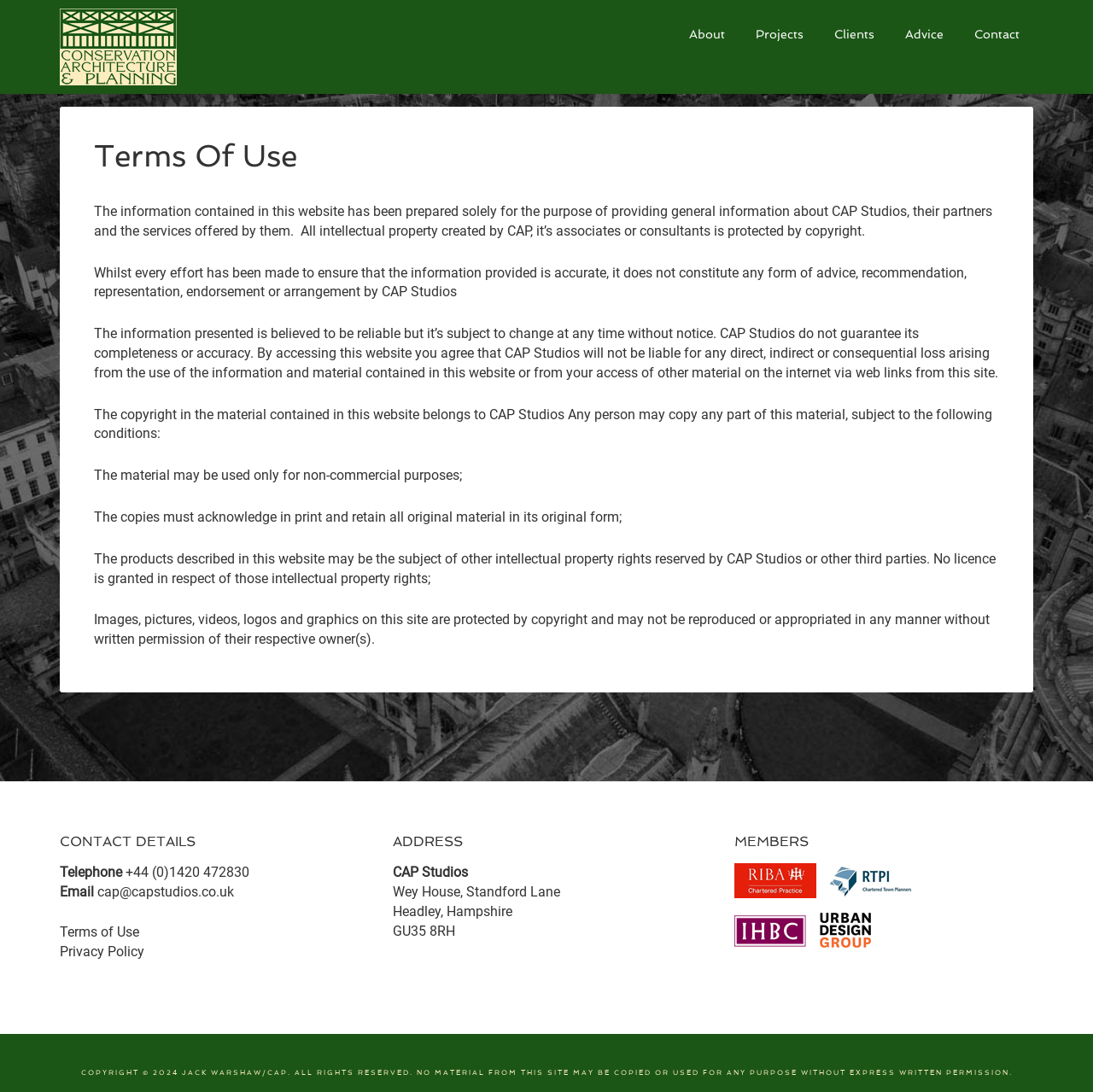Based on the element description: "parent_node: First Name name="FNAME"", identify the UI element and provide its bounding box coordinates. Use four float numbers between 0 and 1, [left, top, right, bottom].

None